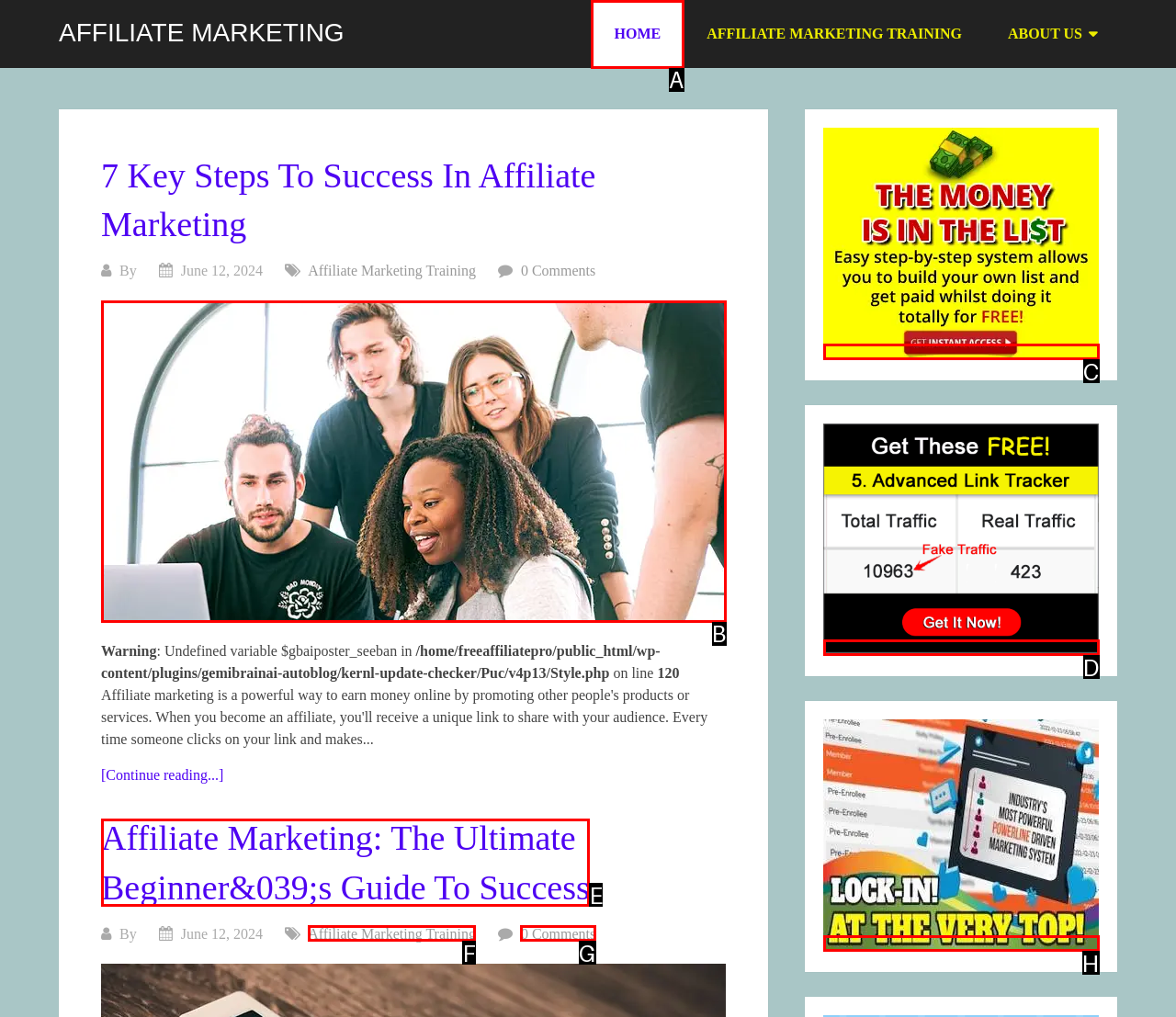Point out the option that aligns with the description: Home
Provide the letter of the corresponding choice directly.

A